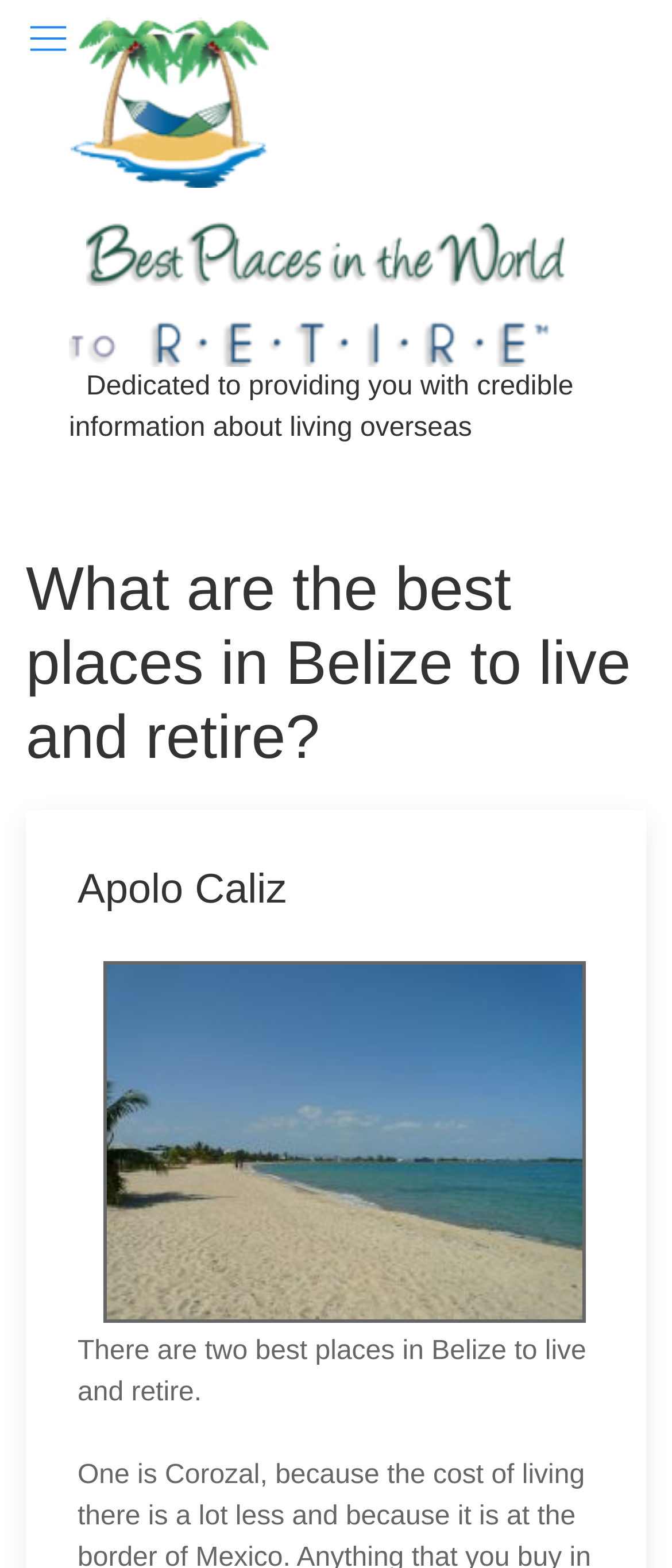Provide a brief response to the question using a single word or phrase: 
How many images are on the webpage?

4